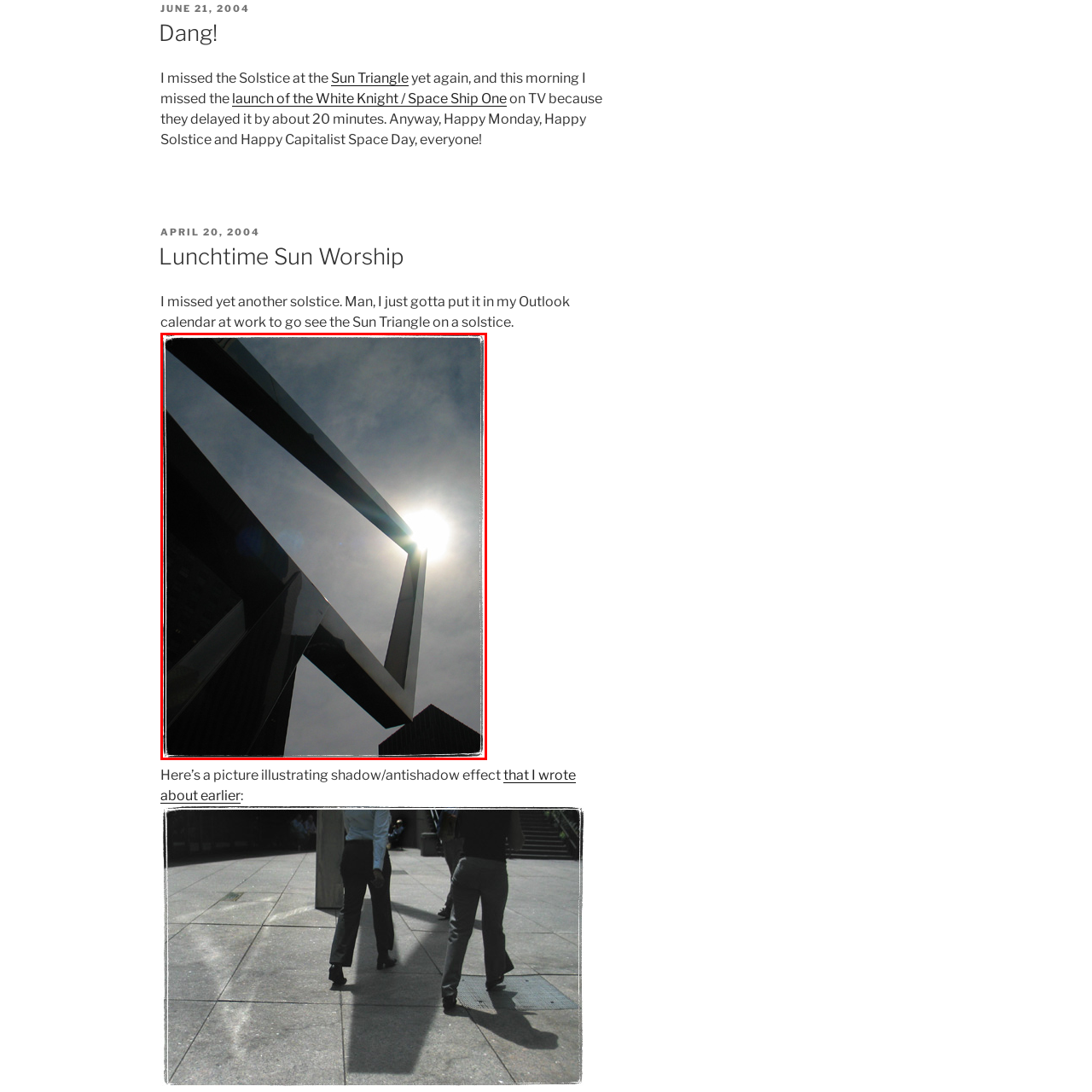What is the position of the sun in the image?
Look at the image inside the red bounding box and craft a detailed answer using the visual details you can see.

The caption states that the sun is 'positioned just off-center', implying that it is not directly in the center of the image, but rather slightly offset from the center.